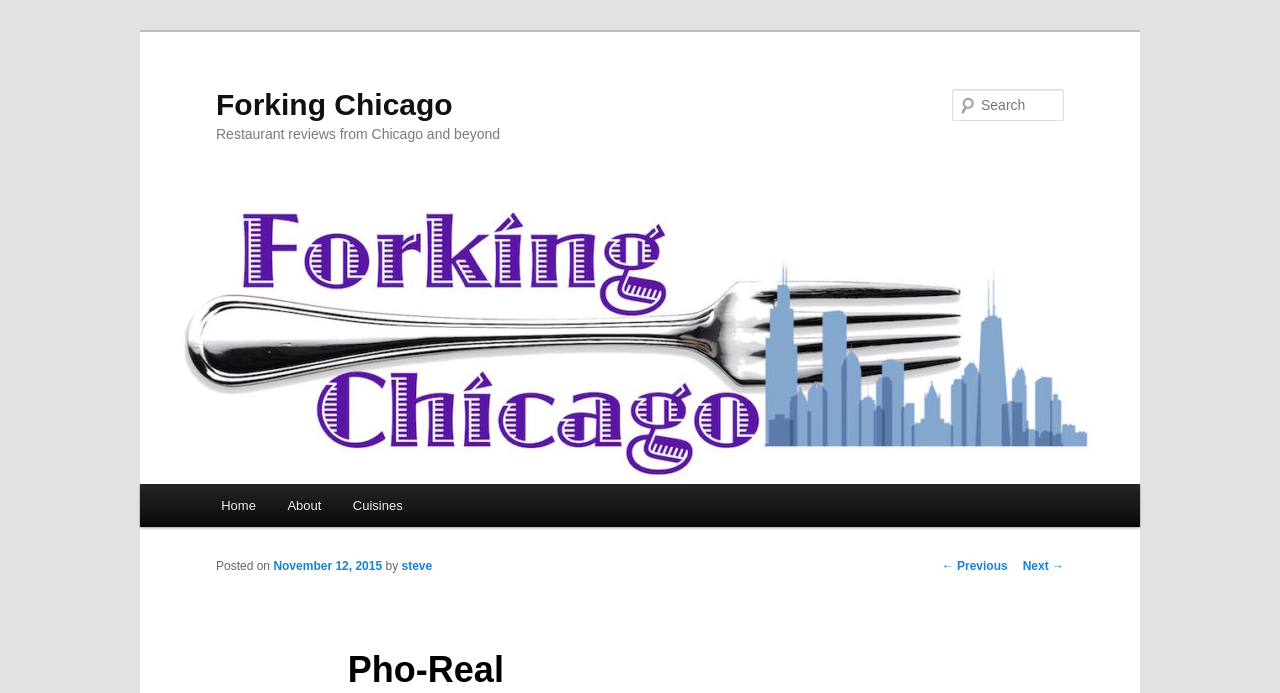Locate the bounding box coordinates of the clickable part needed for the task: "Go to the home page".

[0.16, 0.698, 0.212, 0.761]